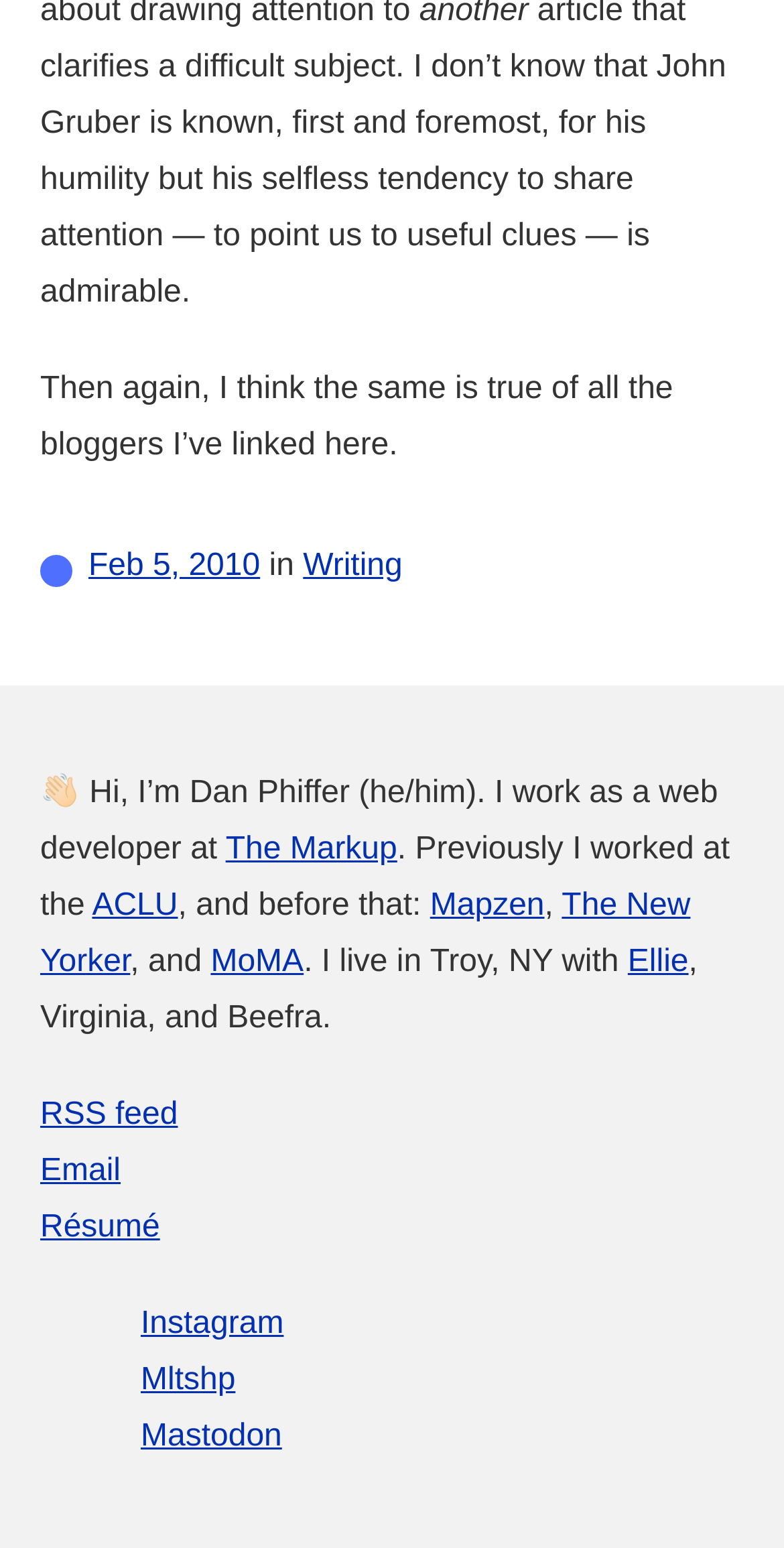Using the provided element description, identify the bounding box coordinates as (top-left x, top-left y, bottom-right x, bottom-right y). Ensure all values are between 0 and 1. Description: The New Yorker

[0.051, 0.568, 0.881, 0.627]